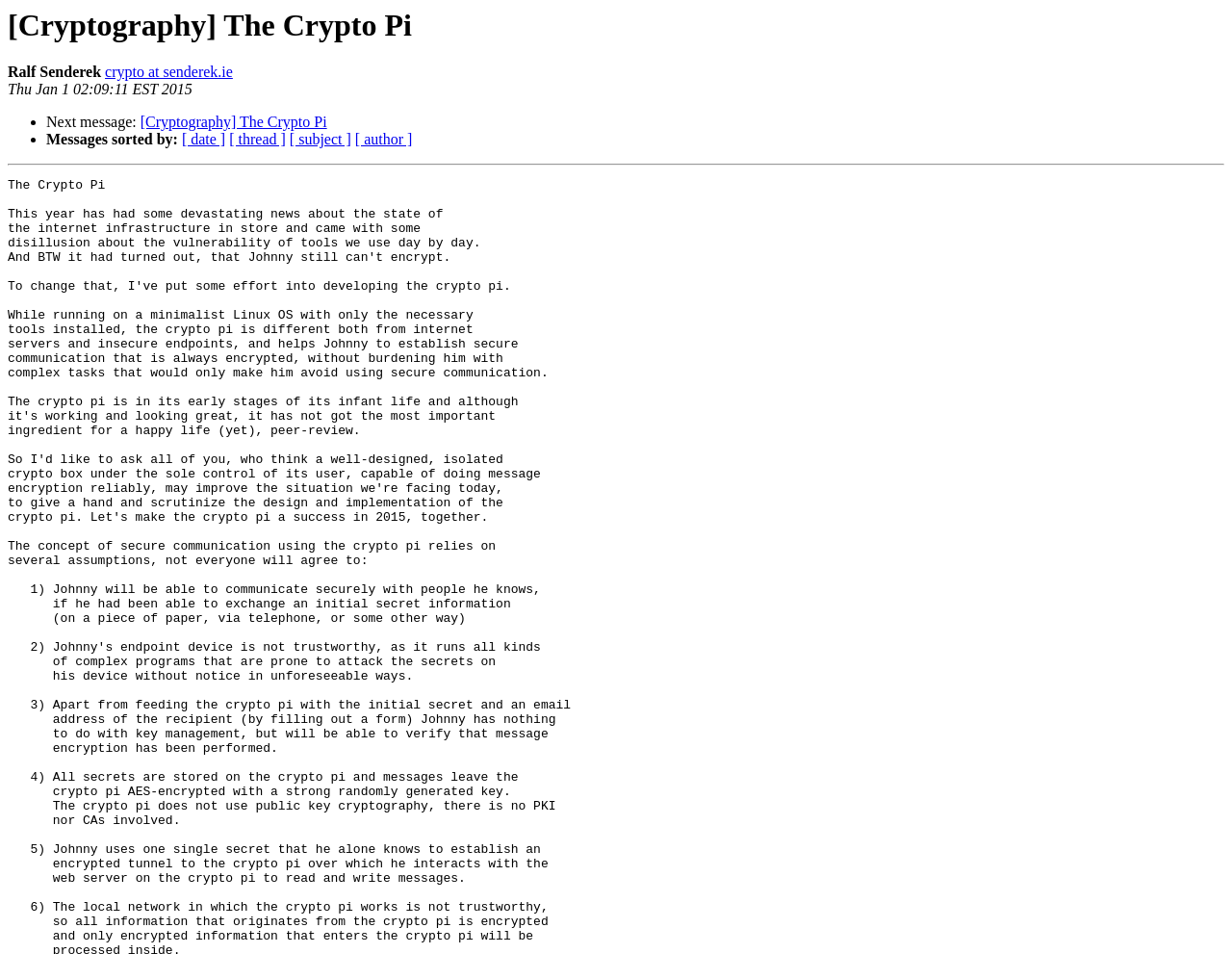Please determine the bounding box coordinates for the UI element described here. Use the format (top-left x, top-left y, bottom-right x, bottom-right y) with values bounded between 0 and 1: [ thread ]

[0.186, 0.138, 0.232, 0.155]